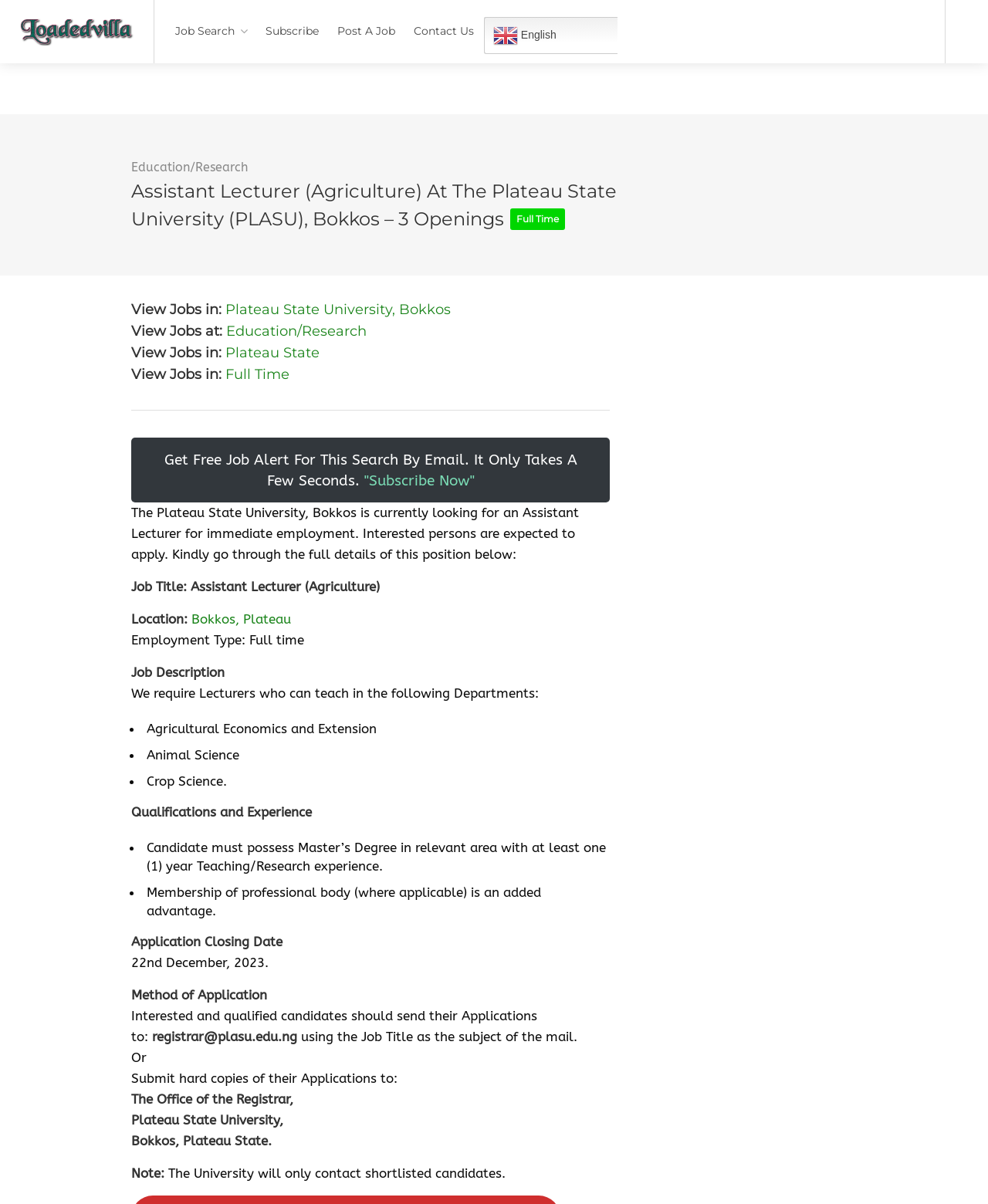What is the job title of the vacancy?
Using the image as a reference, answer the question with a short word or phrase.

Assistant Lecturer